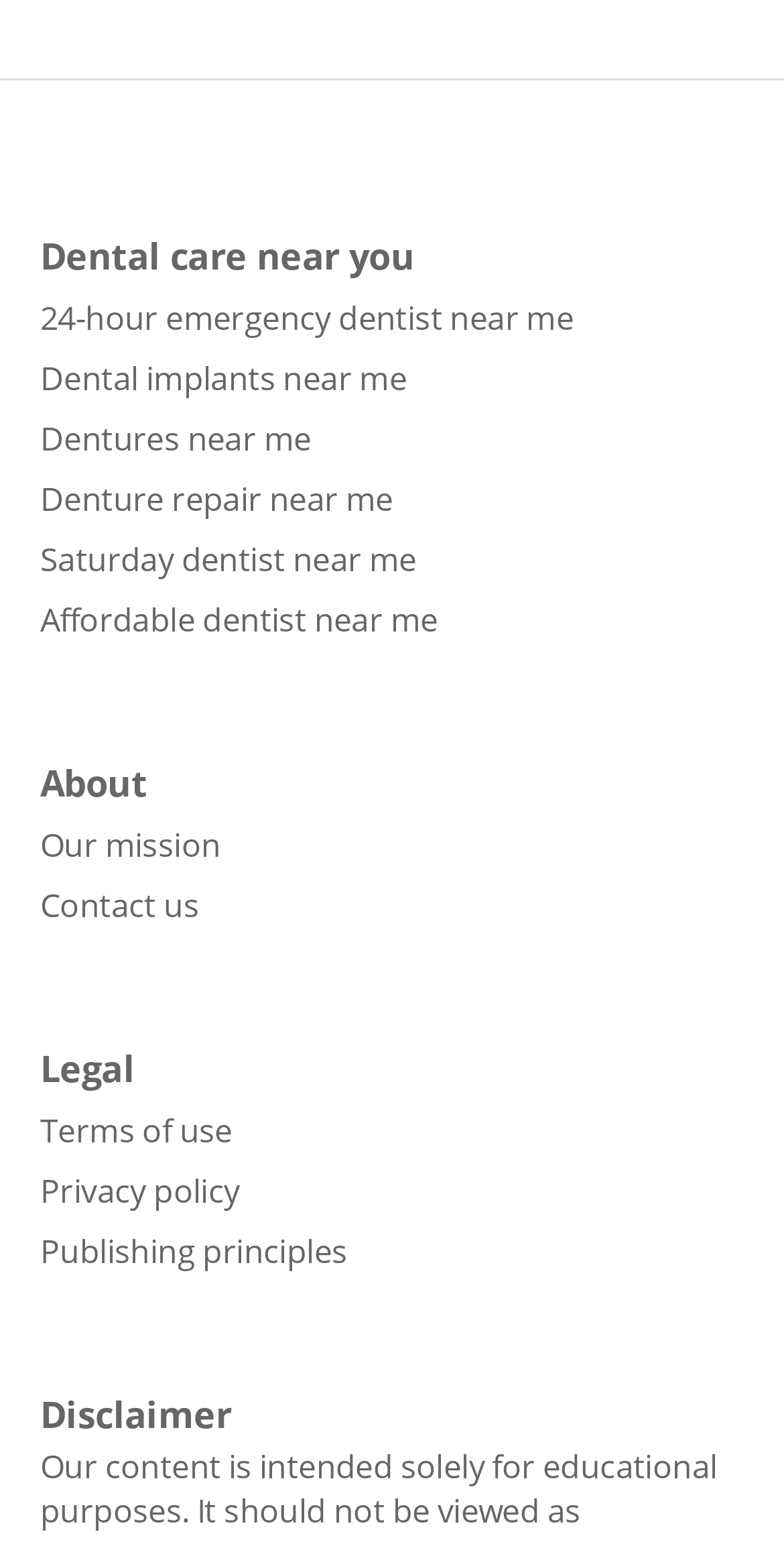Could you indicate the bounding box coordinates of the region to click in order to complete this instruction: "Learn about dental implants near me".

[0.051, 0.23, 0.519, 0.259]